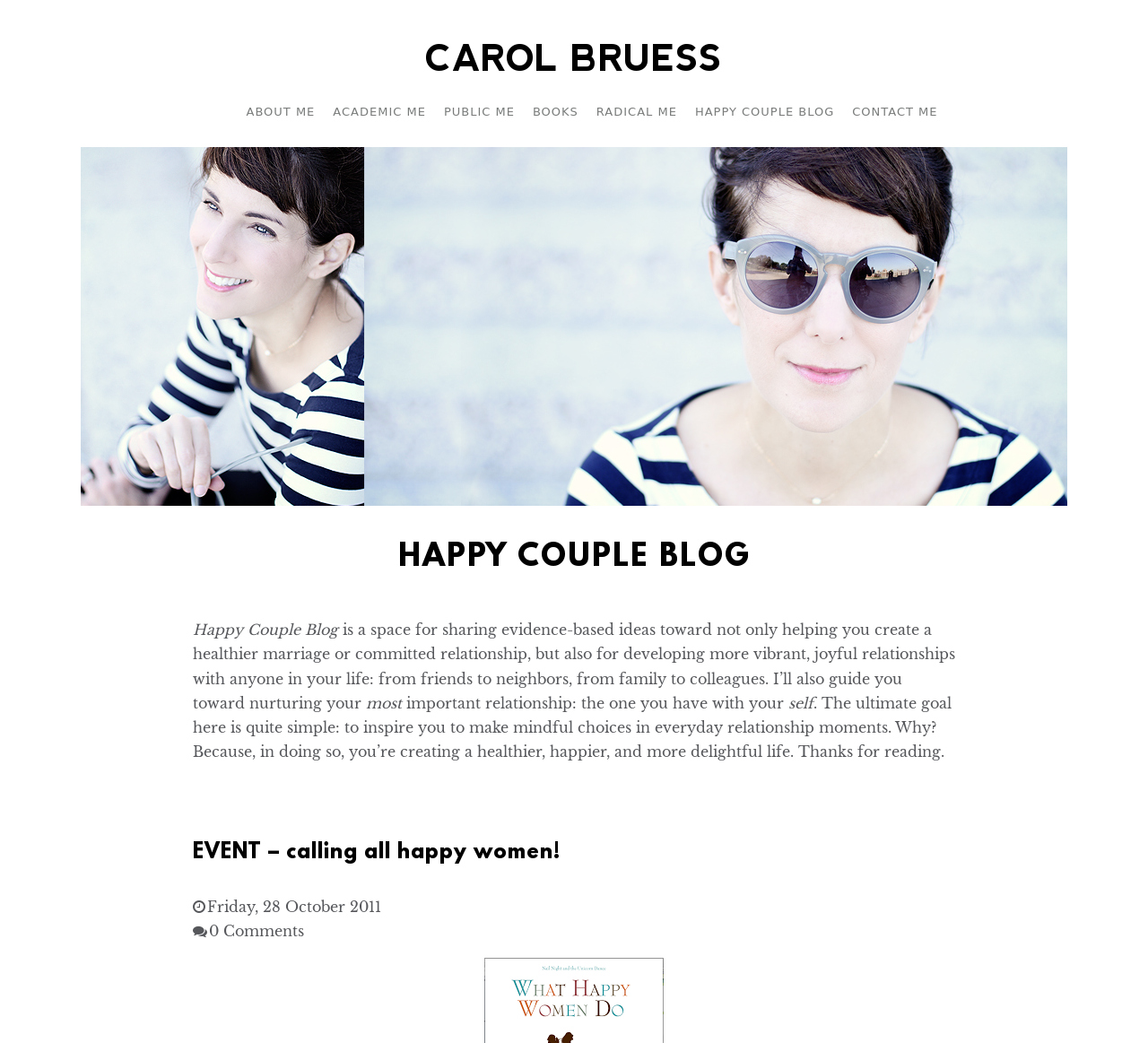Determine the coordinates of the bounding box that should be clicked to complete the instruction: "check the event details". The coordinates should be represented by four float numbers between 0 and 1: [left, top, right, bottom].

[0.168, 0.793, 0.832, 0.845]